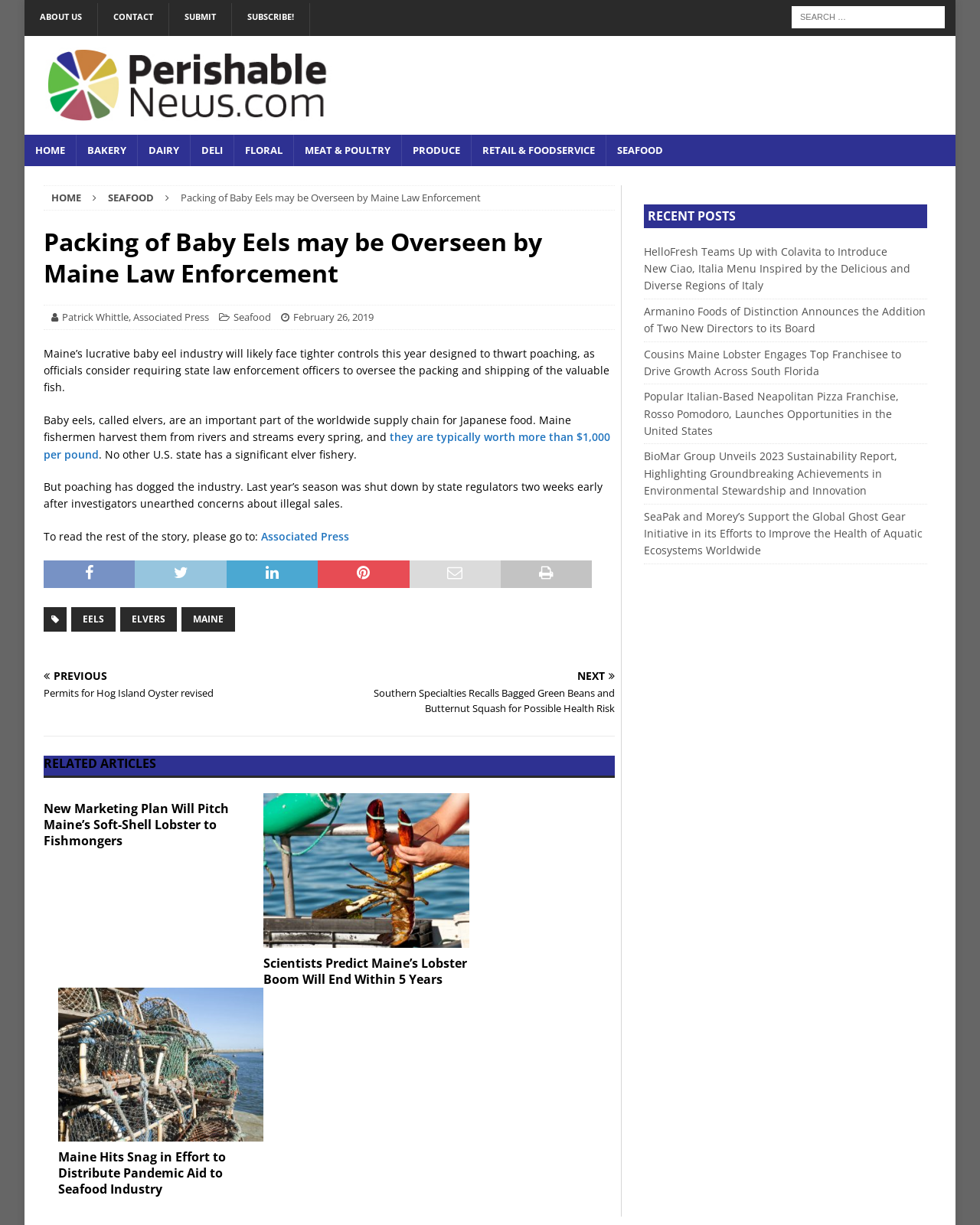Could you locate the bounding box coordinates for the section that should be clicked to accomplish this task: "Search for something".

[0.808, 0.005, 0.964, 0.023]